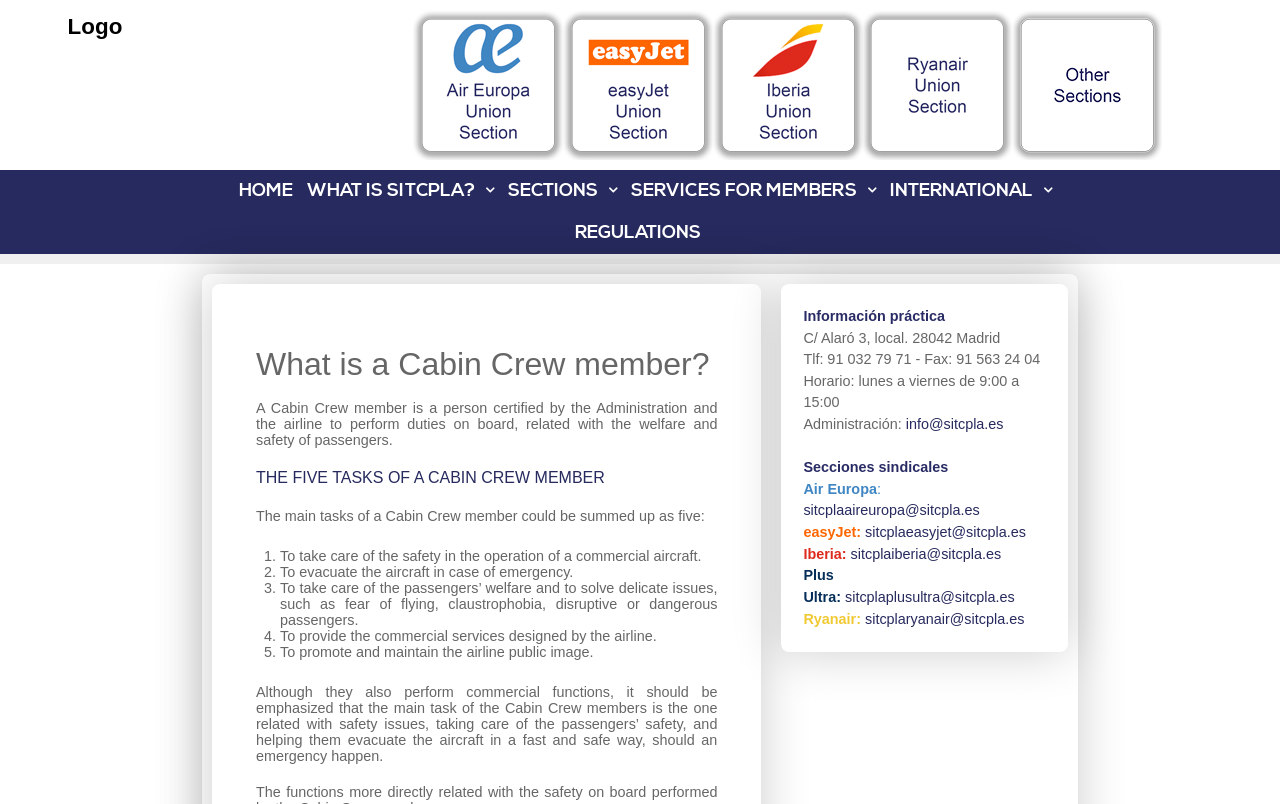Give a short answer using one word or phrase for the question:
What is the address of SITCPLA?

C/ Alaró 3, local. 28042 Madrid